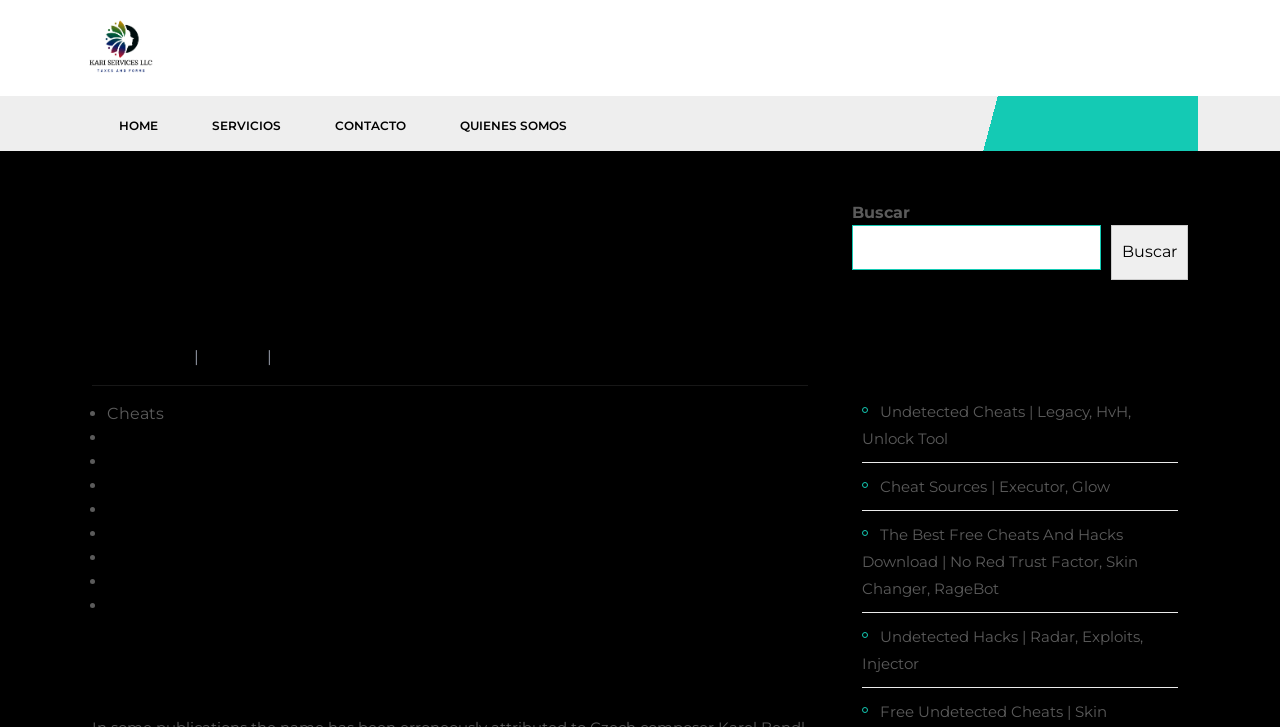Please identify the bounding box coordinates of the element that needs to be clicked to perform the following instruction: "learn about programs".

None